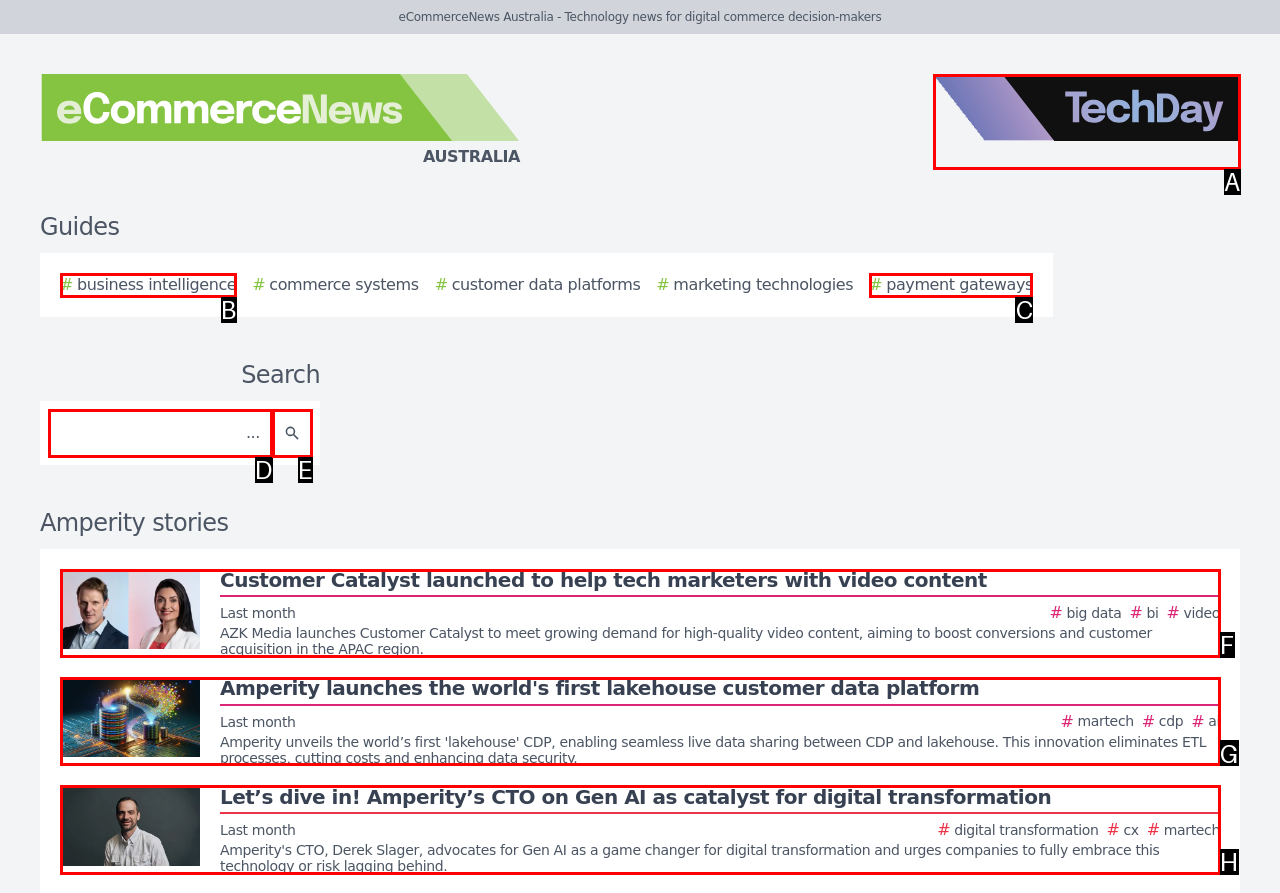Select the letter that corresponds to this element description: aria-label="Search"
Answer with the letter of the correct option directly.

E